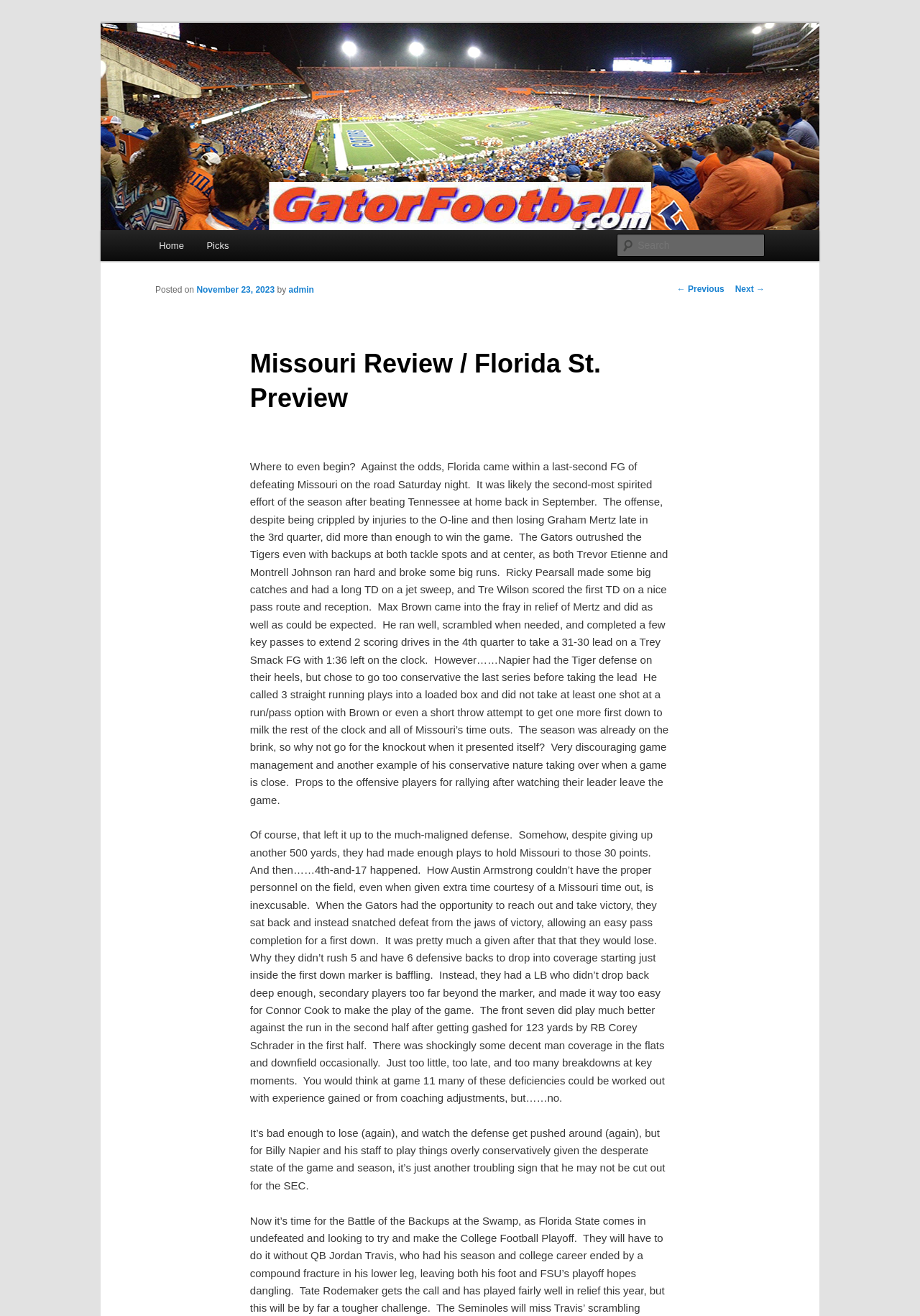Describe all the key features of the webpage in detail.

This webpage is a sports article review, specifically discussing a football game between Florida and Missouri. At the top of the page, there is a link to "Skip to primary content" and a heading with the website's name, "Gatorfootball.com". Below this, there is a logo image and a link to the website's homepage. 

On the top right side, there is a search bar with a "Search" label. The main content of the page is divided into sections. The first section has a heading "Missouri Review / Florida St. Preview" and displays the article's title, publication date, and author. 

The article itself is a lengthy review of the game, discussing the team's performance, coaching decisions, and the outcome of the game. The text is divided into three paragraphs, with the first paragraph discussing the team's effort and performance, the second paragraph criticizing the coaching decisions, and the third paragraph expressing disappointment and concern about the team's future.

At the bottom of the page, there are links to navigate to previous and next articles. Overall, the webpage has a simple layout, with a focus on presenting the article's content in a clear and readable manner.